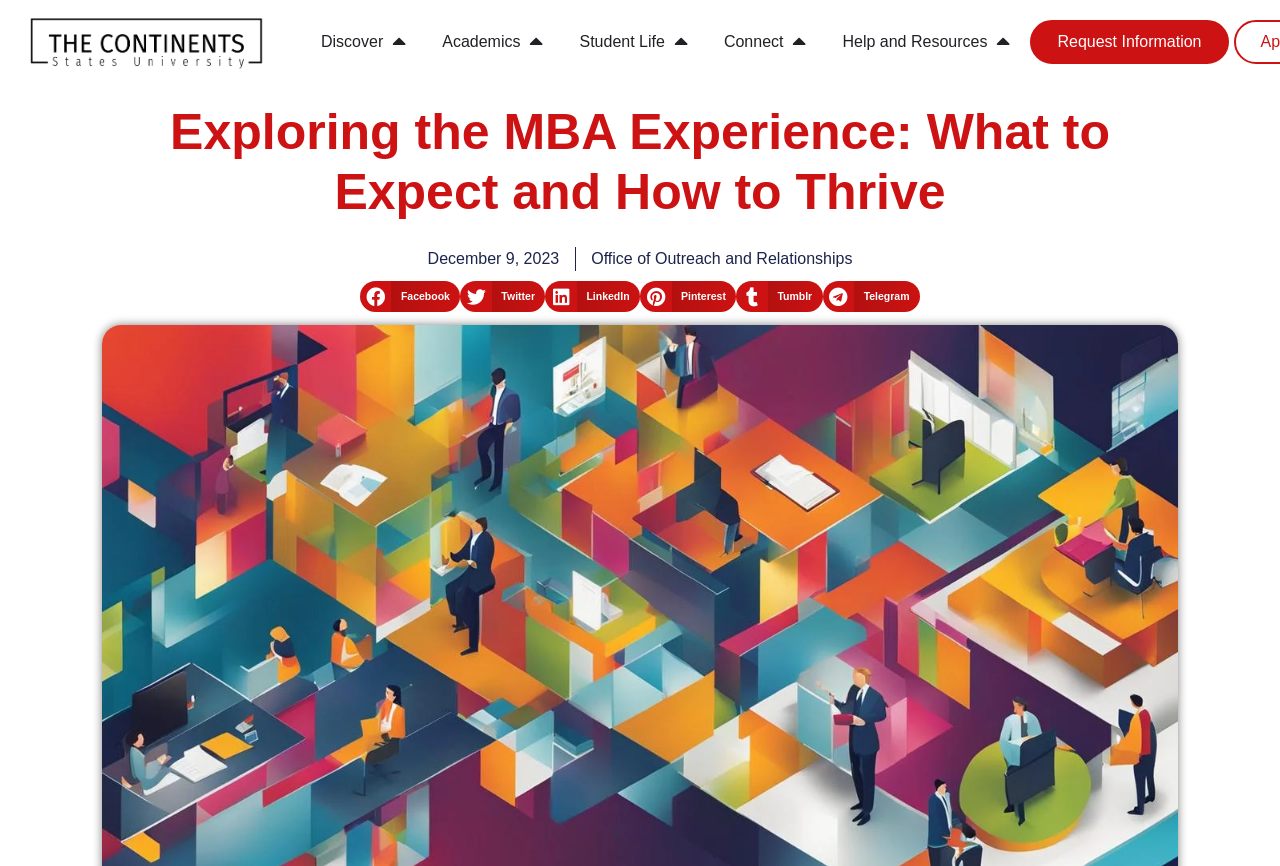Find and indicate the bounding box coordinates of the region you should select to follow the given instruction: "Click on the 'Discover' link".

[0.251, 0.035, 0.299, 0.062]